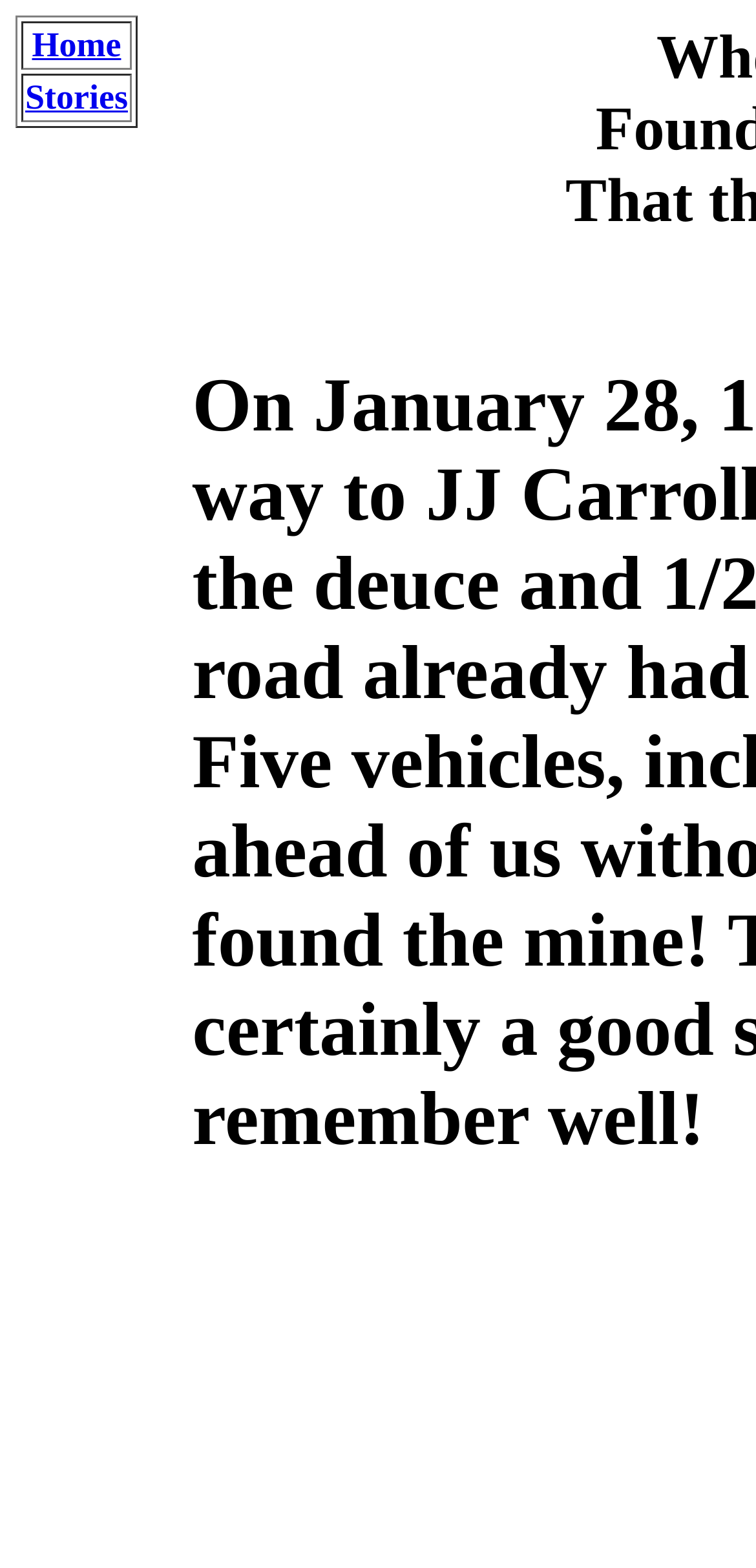What is the position of the 'Stories' link?
Answer the question with a single word or phrase derived from the image.

Below 'Home'